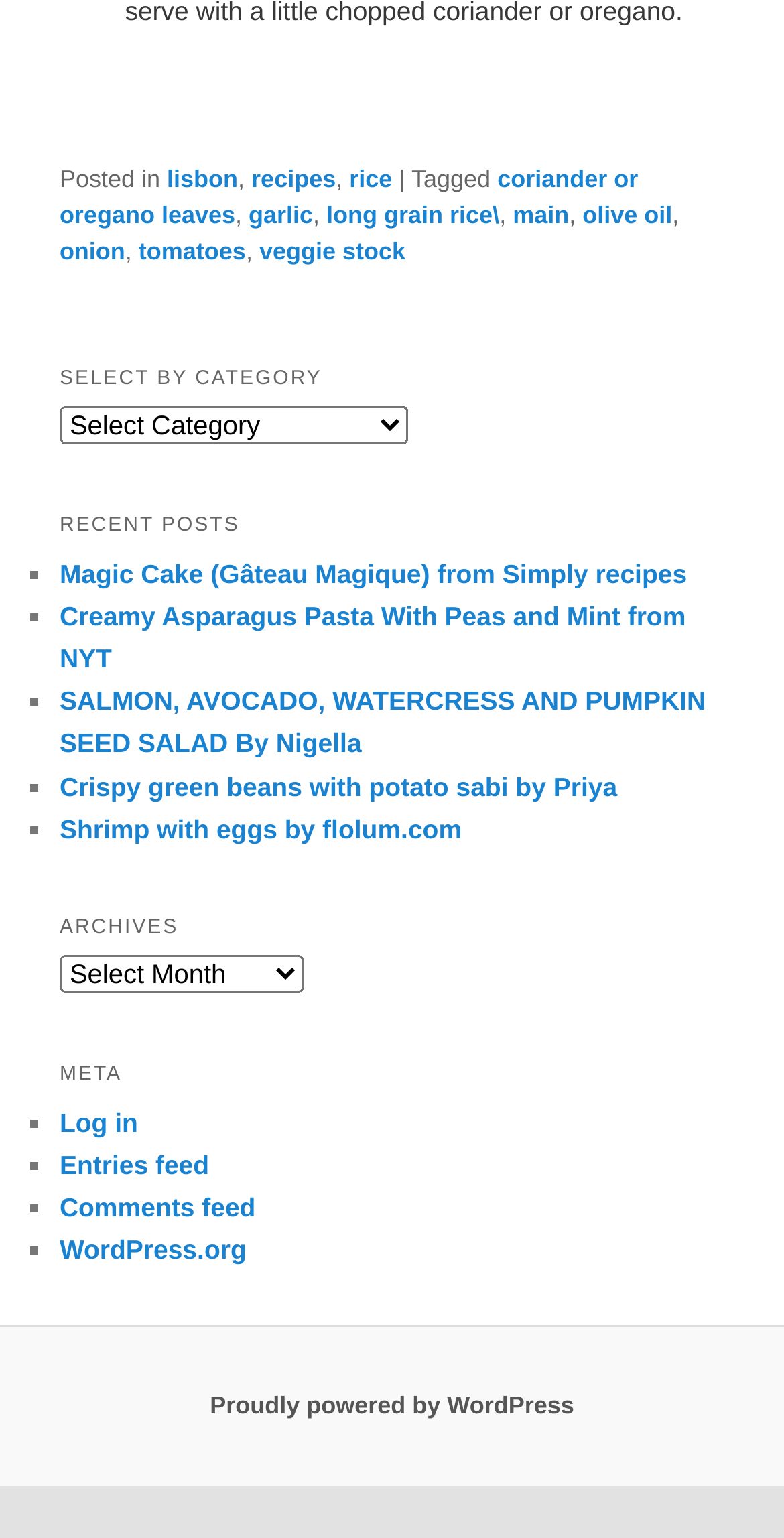What is the purpose of the combobox 'select by category'?
Using the visual information, reply with a single word or short phrase.

To select a category